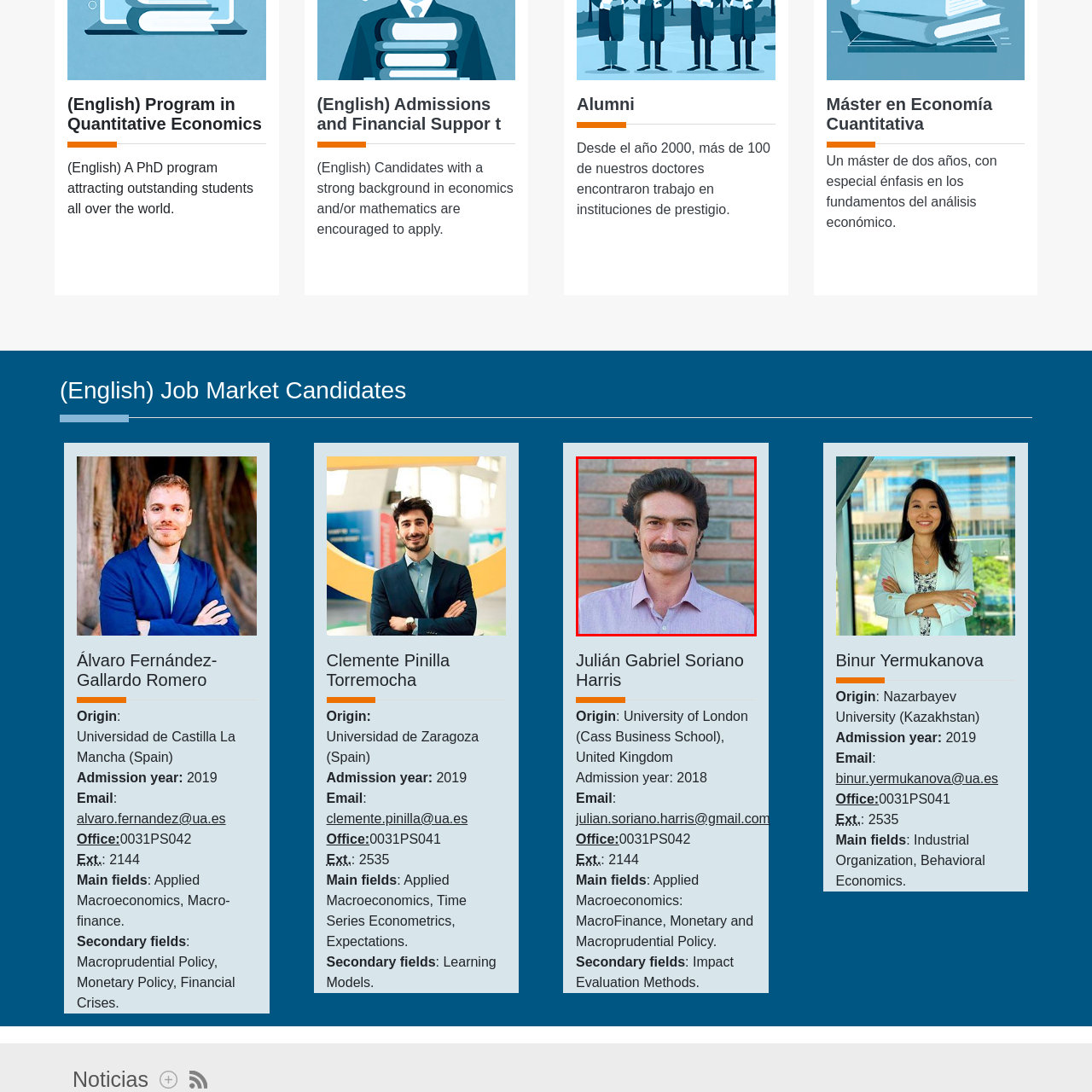Explain what is happening in the image inside the red outline in great detail.

This image features Julián Gabriel Soriano Harris, a graduate from the University of London (Cass Business School) in the United Kingdom, who was admitted to the PhD program in Quantitative Economics in 2018. He has a background in applied macroeconomics, focusing on areas such as MacroFinance, as well as monetary and macroprudential policy. In addition to his main fields of study, Julián also engages with secondary fields including impact evaluation methods. He is affiliated with the academic office identified as 0031PS042, extension 2144, and can be contacted via email at julian.soriano.harris@gmail.com. The background of the photo consists of a brick wall, enhancing Julián's professional appearance as he poses for the portrait.